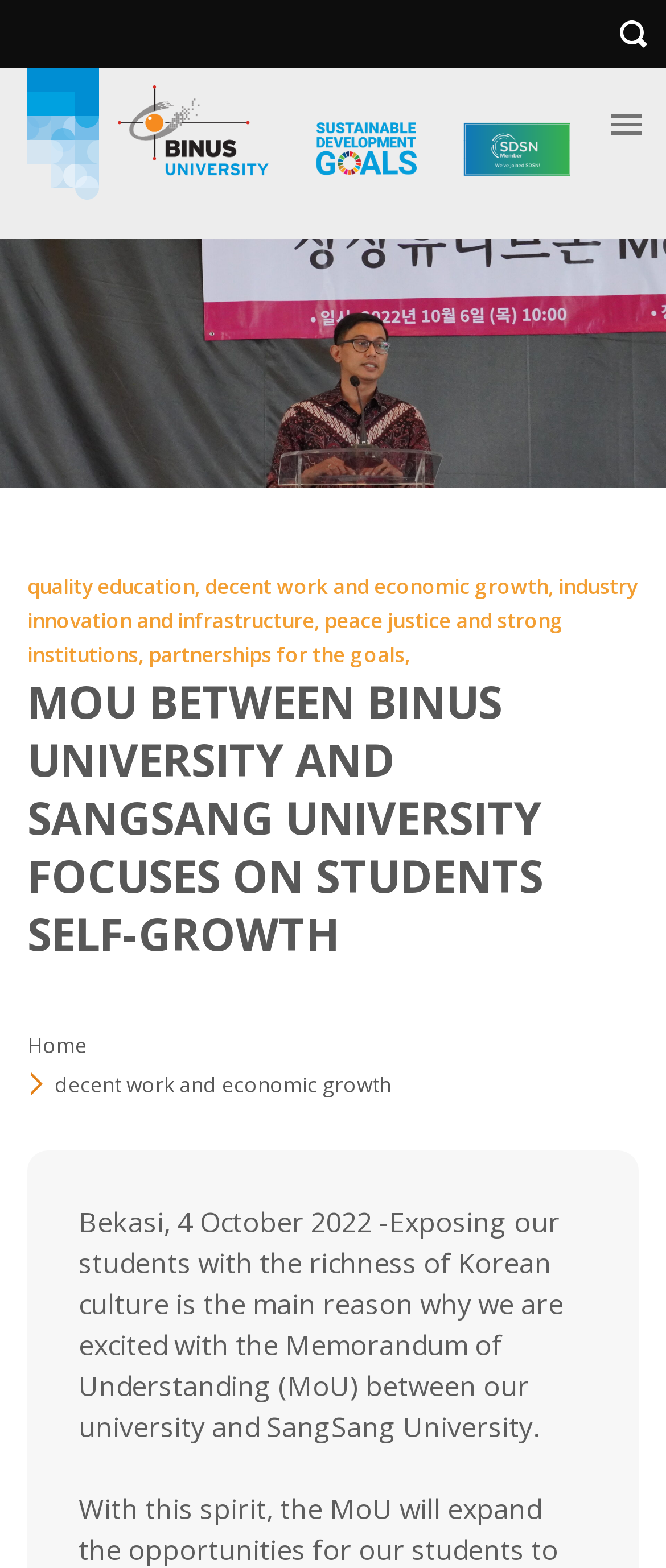Using the format (top-left x, top-left y, bottom-right x, bottom-right y), provide the bounding box coordinates for the described UI element. All values should be floating point numbers between 0 and 1: decent work and economic growth

[0.082, 0.683, 0.587, 0.701]